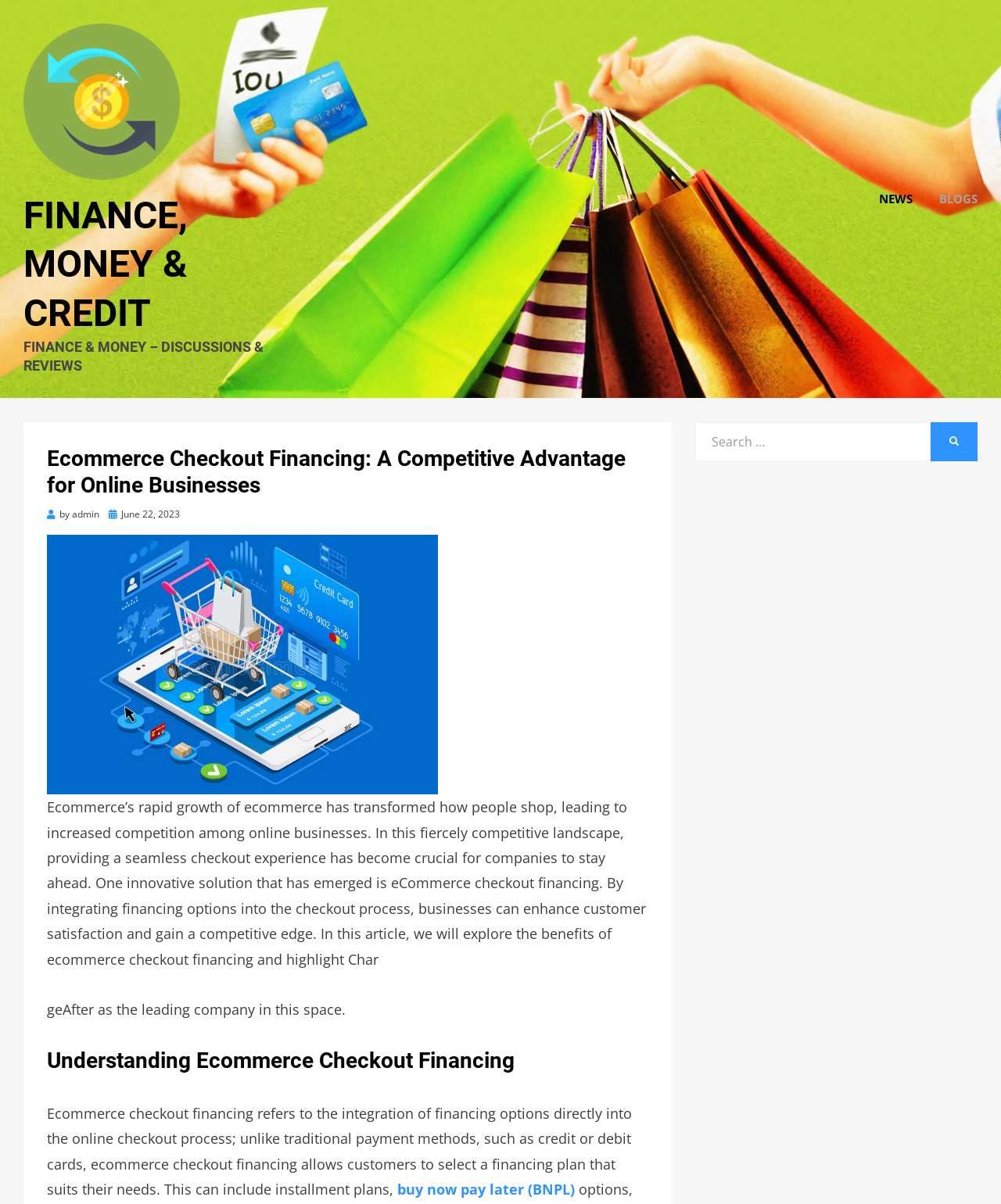Please provide a comprehensive answer to the question based on the screenshot: What is the date of the article?

I found the date of the article by looking at the text 'Posted on  June 22, 2023' which indicates the date when the article was published.